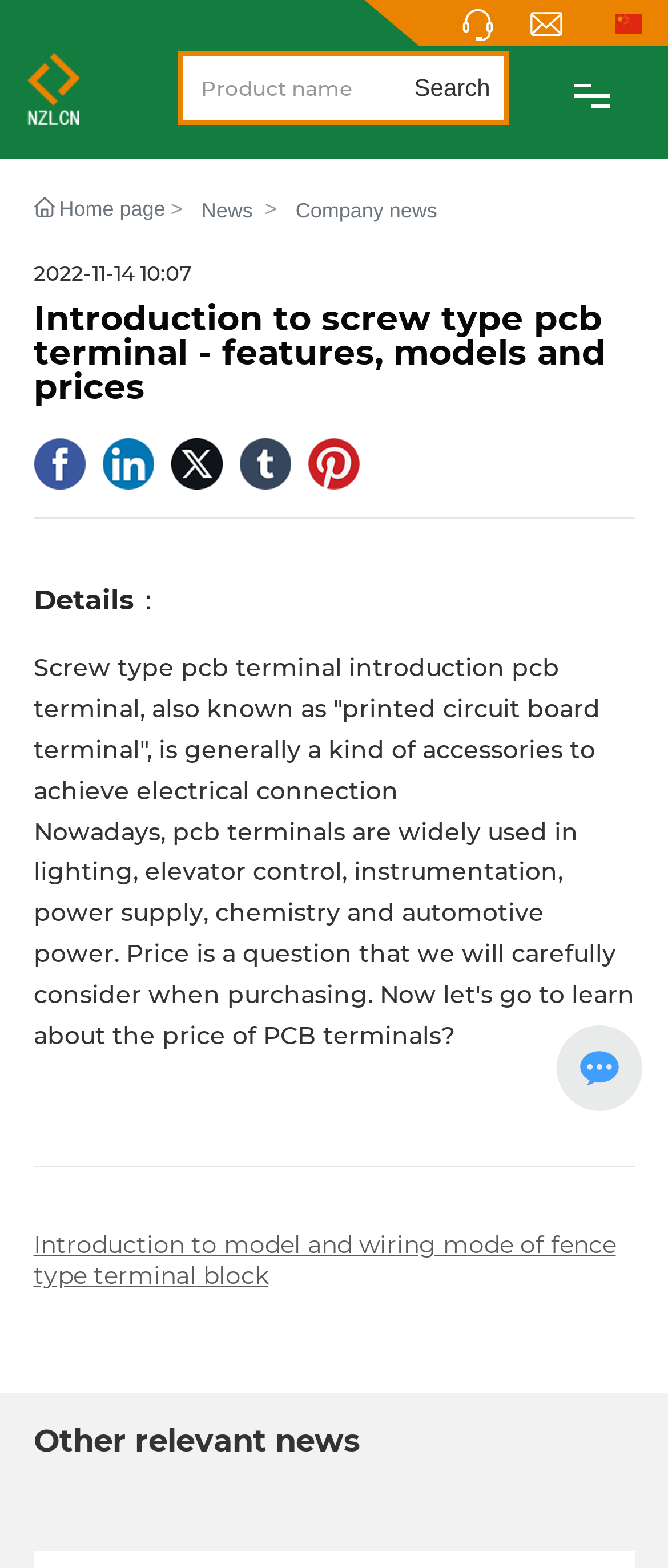Based on the provided description, "title="Tumblr"", find the bounding box of the corresponding UI element in the screenshot.

[0.358, 0.28, 0.435, 0.313]